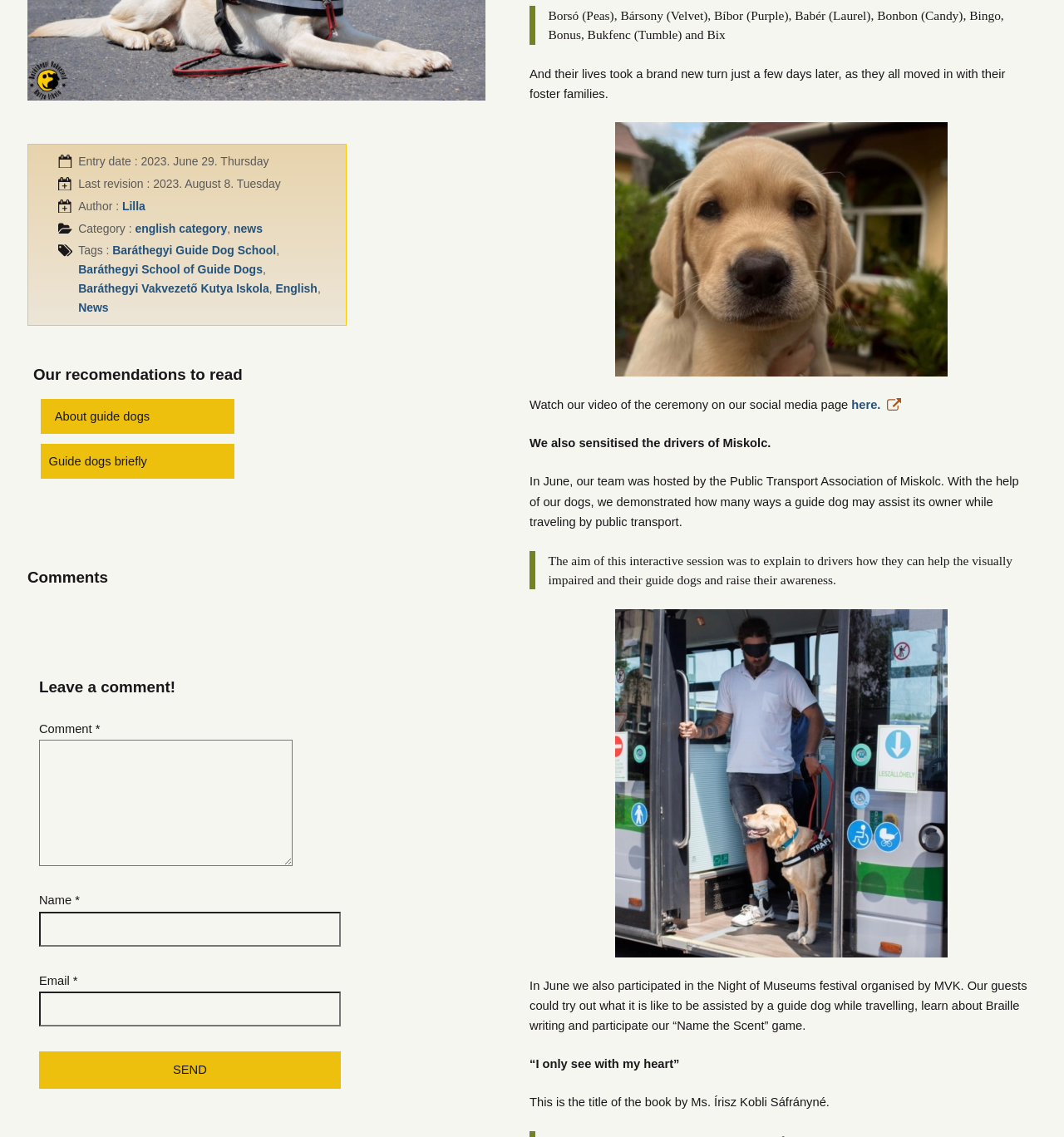Please determine the bounding box coordinates for the UI element described here. Use the format (top-left x, top-left y, bottom-right x, bottom-right y) with values bounded between 0 and 1: english category

[0.127, 0.195, 0.214, 0.207]